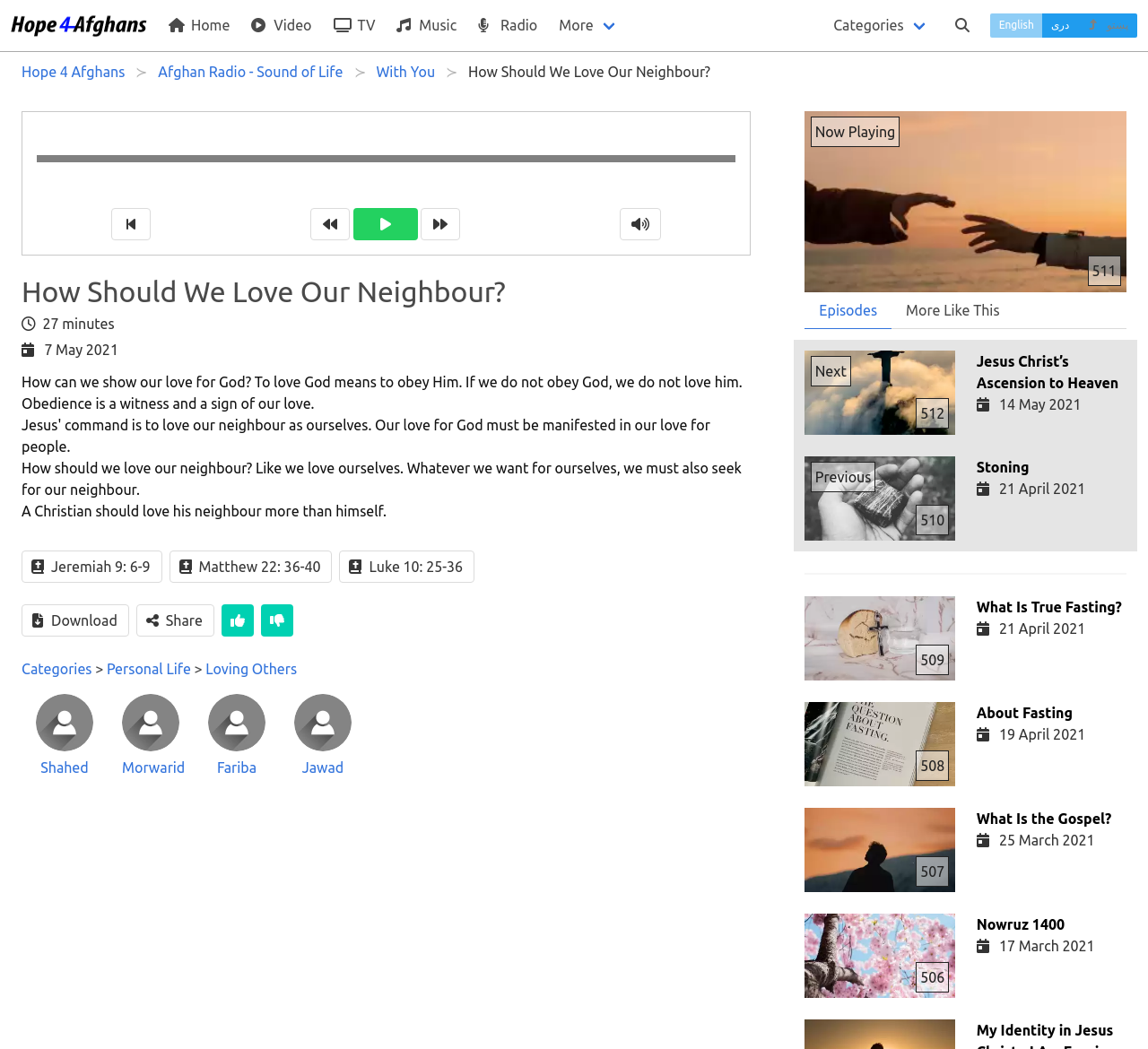Can you specify the bounding box coordinates for the region that should be clicked to fulfill this instruction: "Share the content".

[0.119, 0.576, 0.187, 0.607]